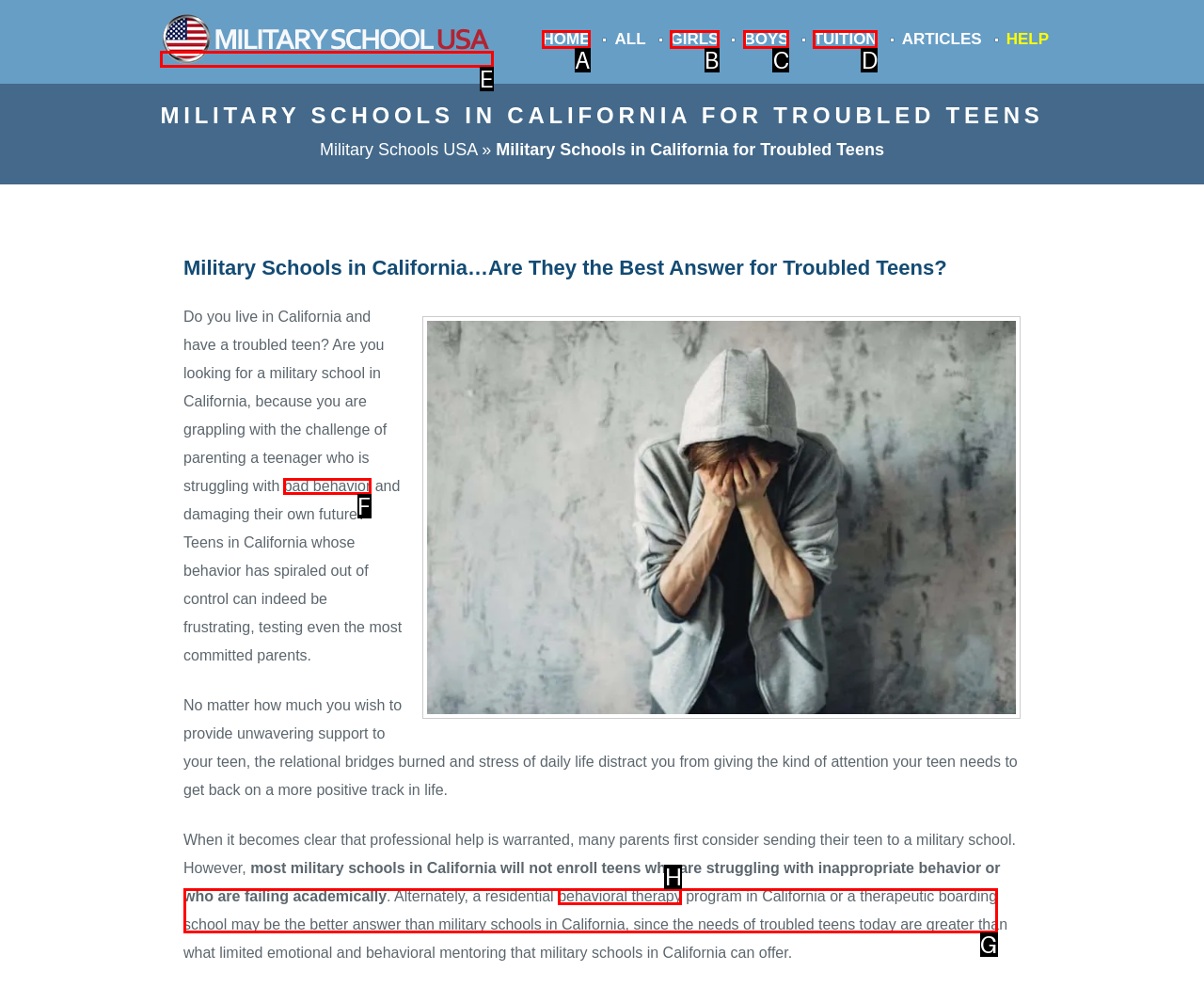Identify the option that corresponds to the given description: bad behavior. Reply with the letter of the chosen option directly.

F